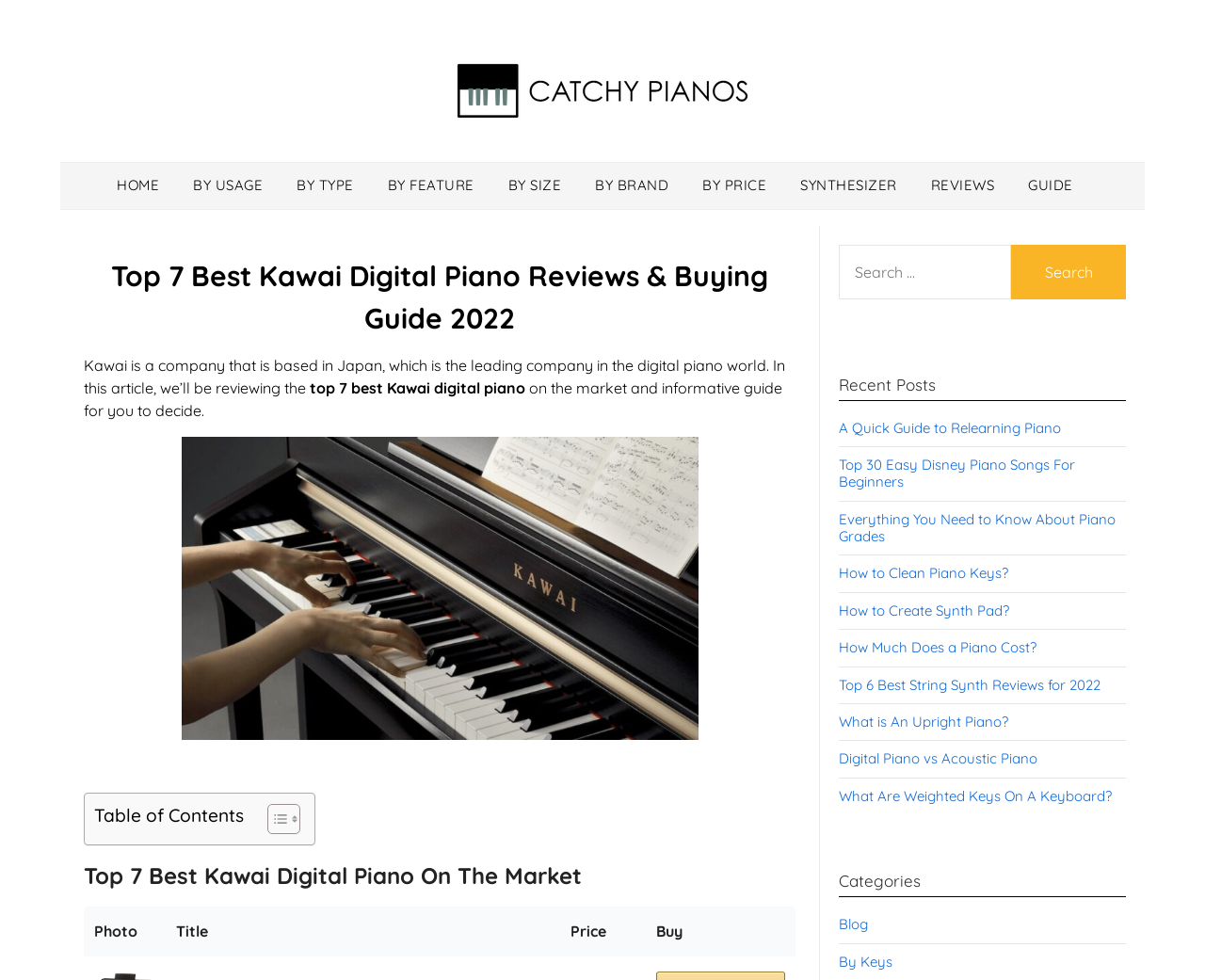Find the bounding box coordinates of the area that needs to be clicked in order to achieve the following instruction: "Click on the 'CATCHY PIANOS' link". The coordinates should be specified as four float numbers between 0 and 1, i.e., [left, top, right, bottom].

[0.377, 0.062, 0.623, 0.123]